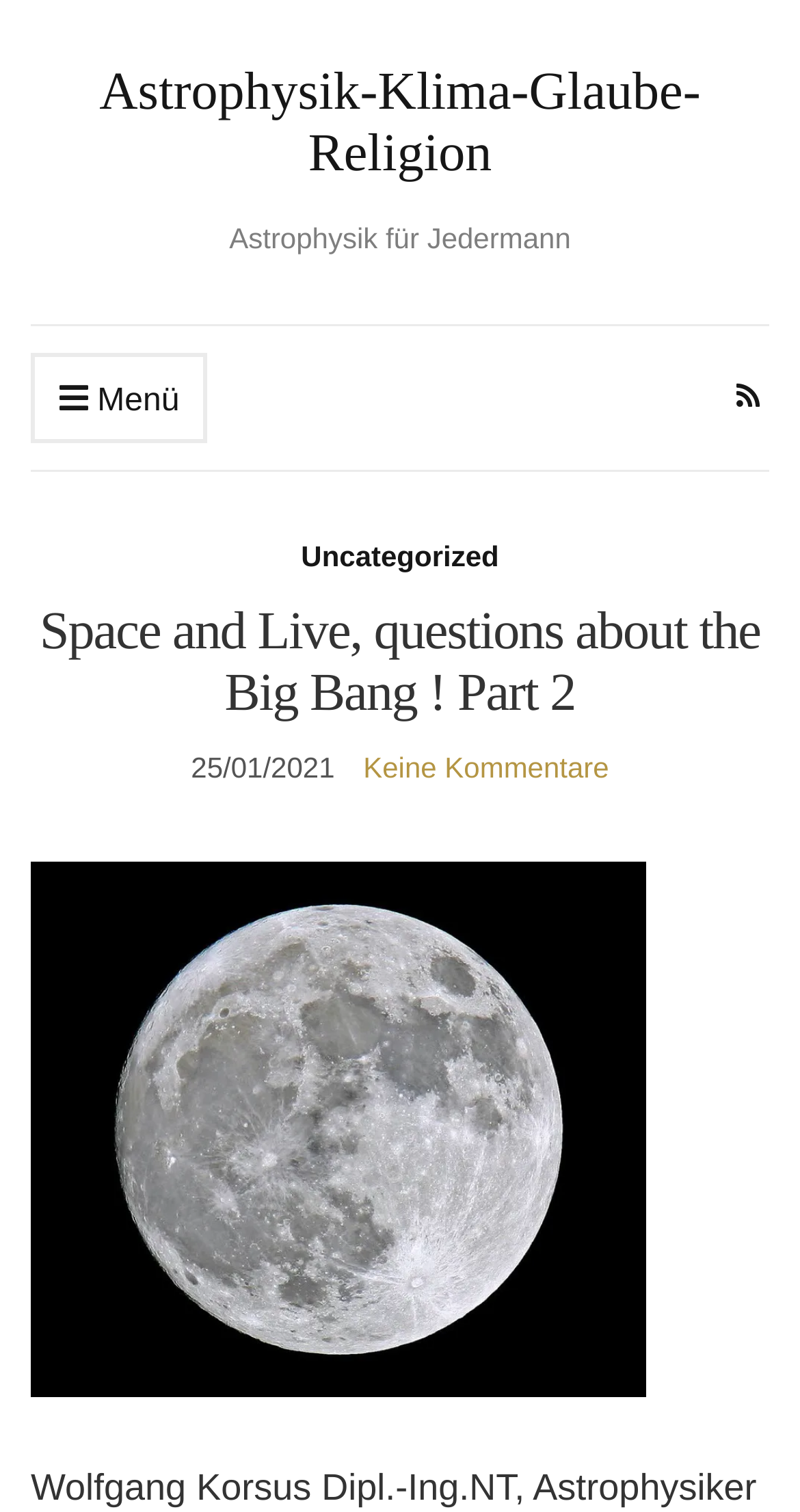What is the date of the post?
Please answer the question with as much detail as possible using the screenshot.

I found the date '25/01/2021' next to the time element, which suggests that it is the date of the post.